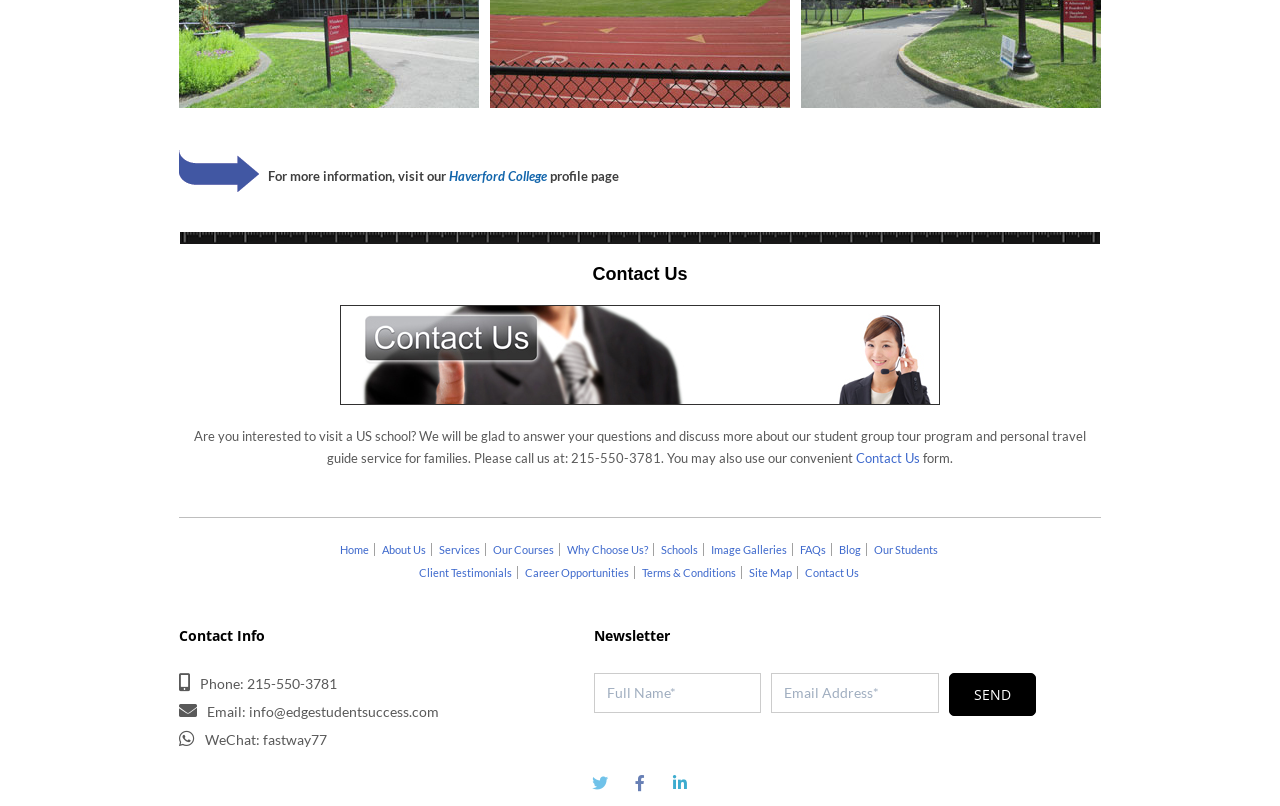Based on the element description Career Opportunities, identify the bounding box coordinates for the UI element. The coordinates should be in the format (top-left x, top-left y, bottom-right x, bottom-right y) and within the 0 to 1 range.

[0.407, 0.702, 0.496, 0.718]